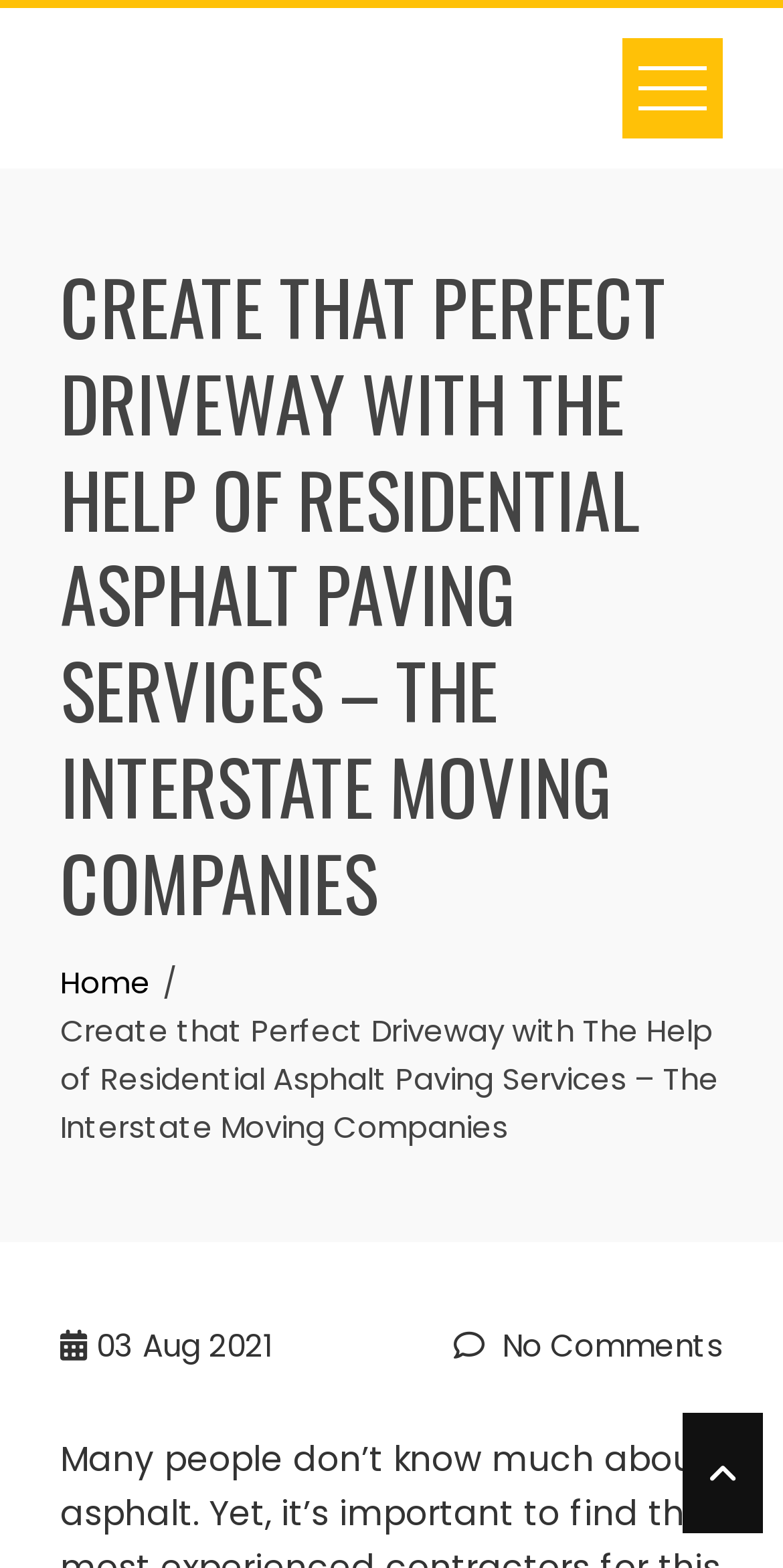What is the date of the webpage's publication?
Based on the visual details in the image, please answer the question thoroughly.

The date of the webpage's publication can be found in the StaticText element '03' and 'Aug 2021', which indicates that the webpage was published on 3rd August 2021.